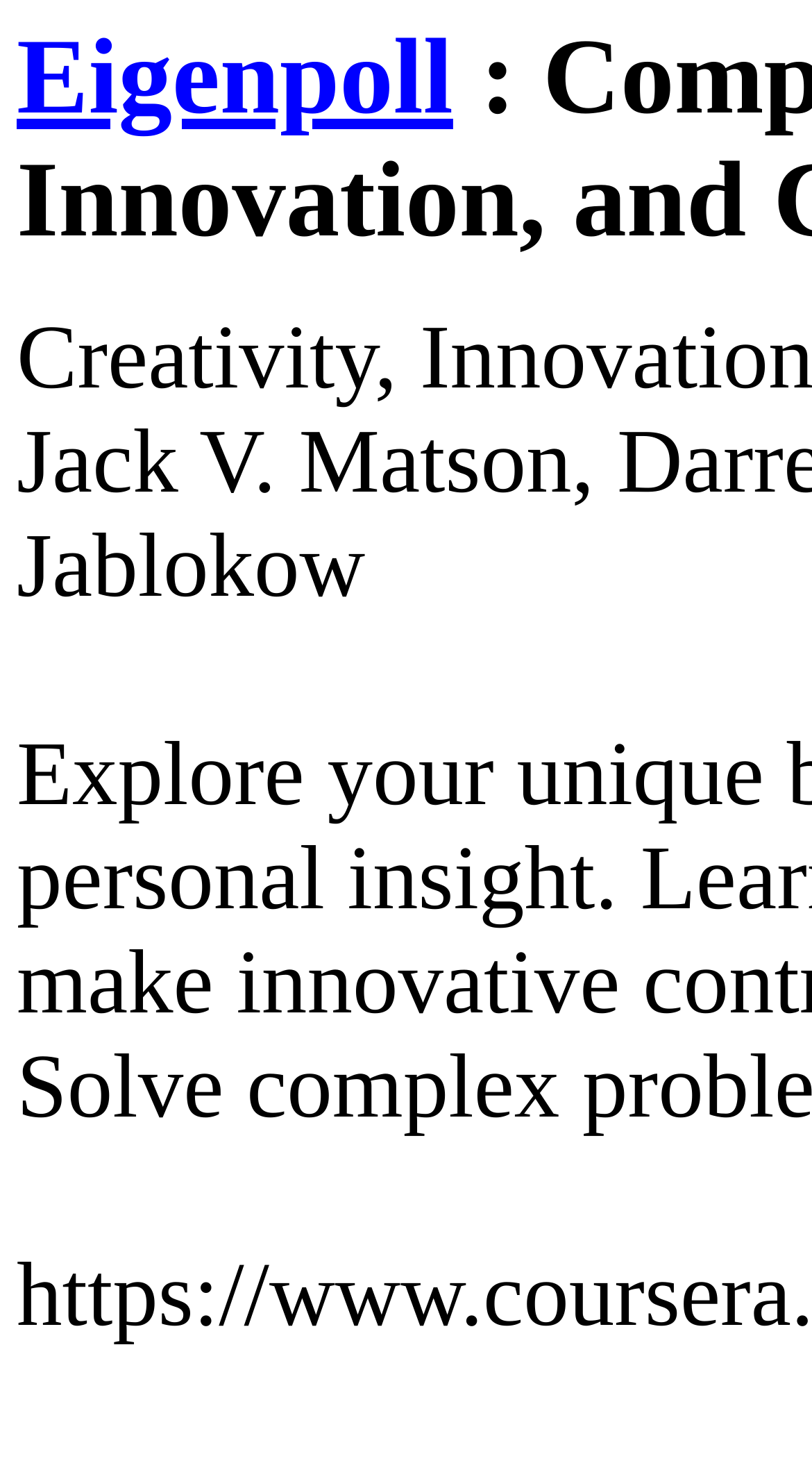Identify the text that serves as the heading for the webpage and generate it.

Eigenpoll : Compare courses : Creativity, Innovation, and Change 